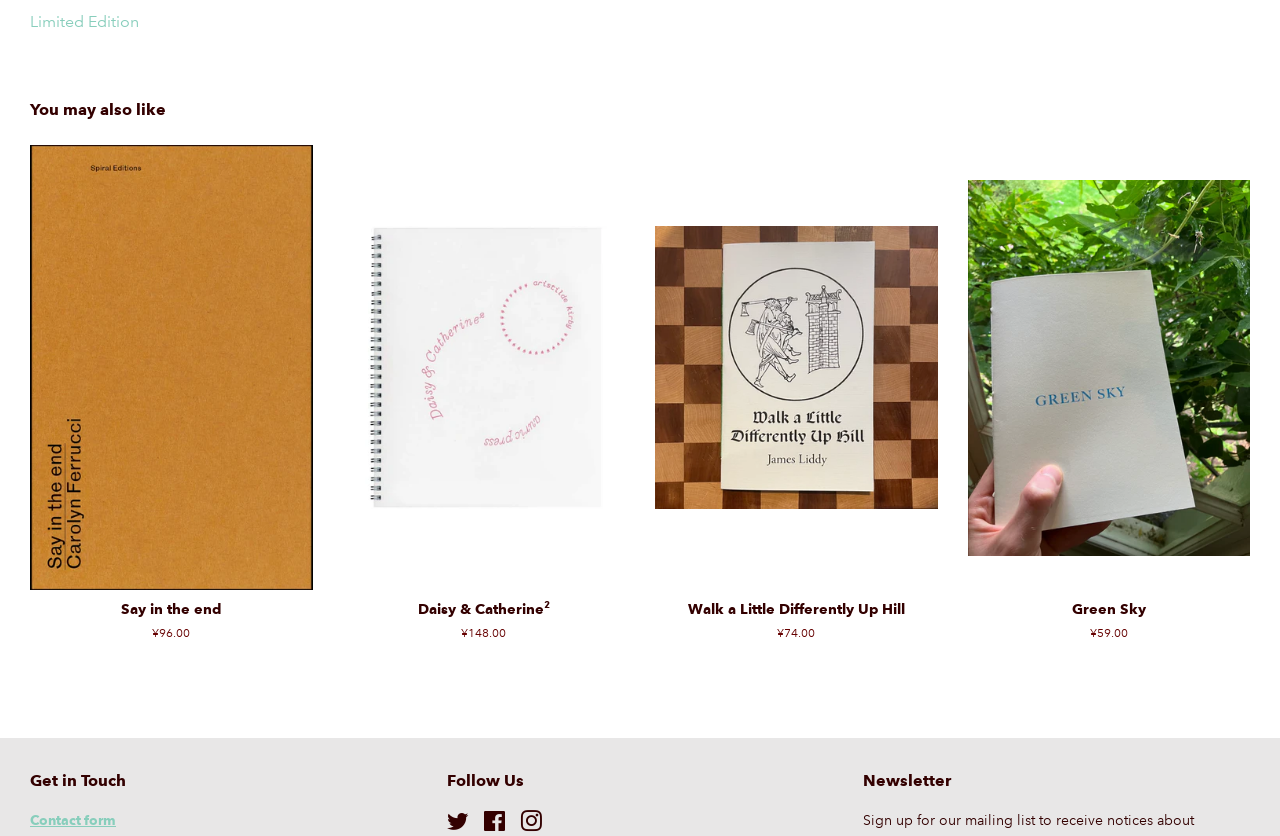What is the price of 'Say in the end'?
Please use the image to deliver a detailed and complete answer.

I found the link 'Say in the end Say in the end Regular price ¥96.00' which contains the price information.